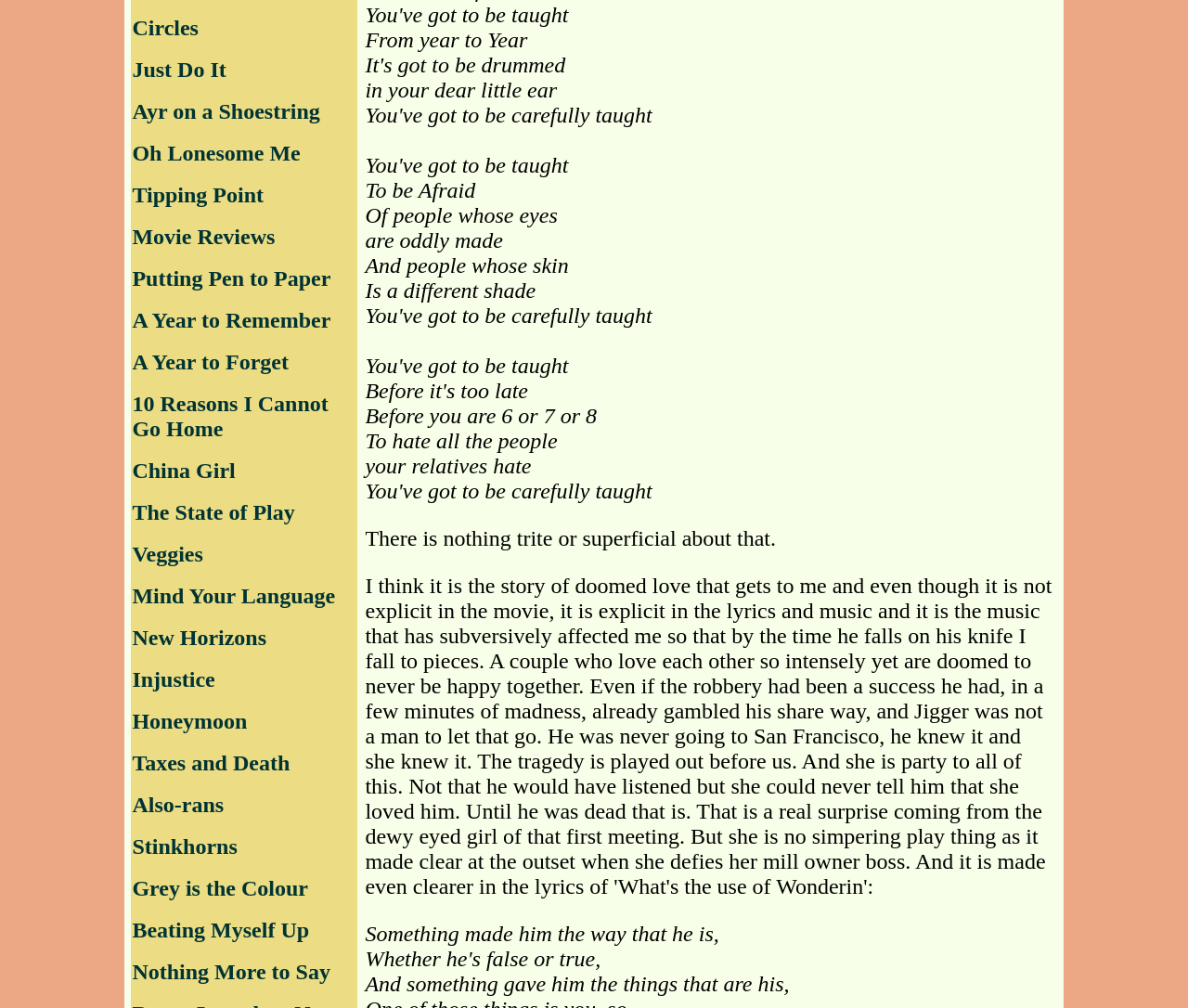Highlight the bounding box of the UI element that corresponds to this description: "Putting Pen to Paper".

[0.111, 0.264, 0.278, 0.288]